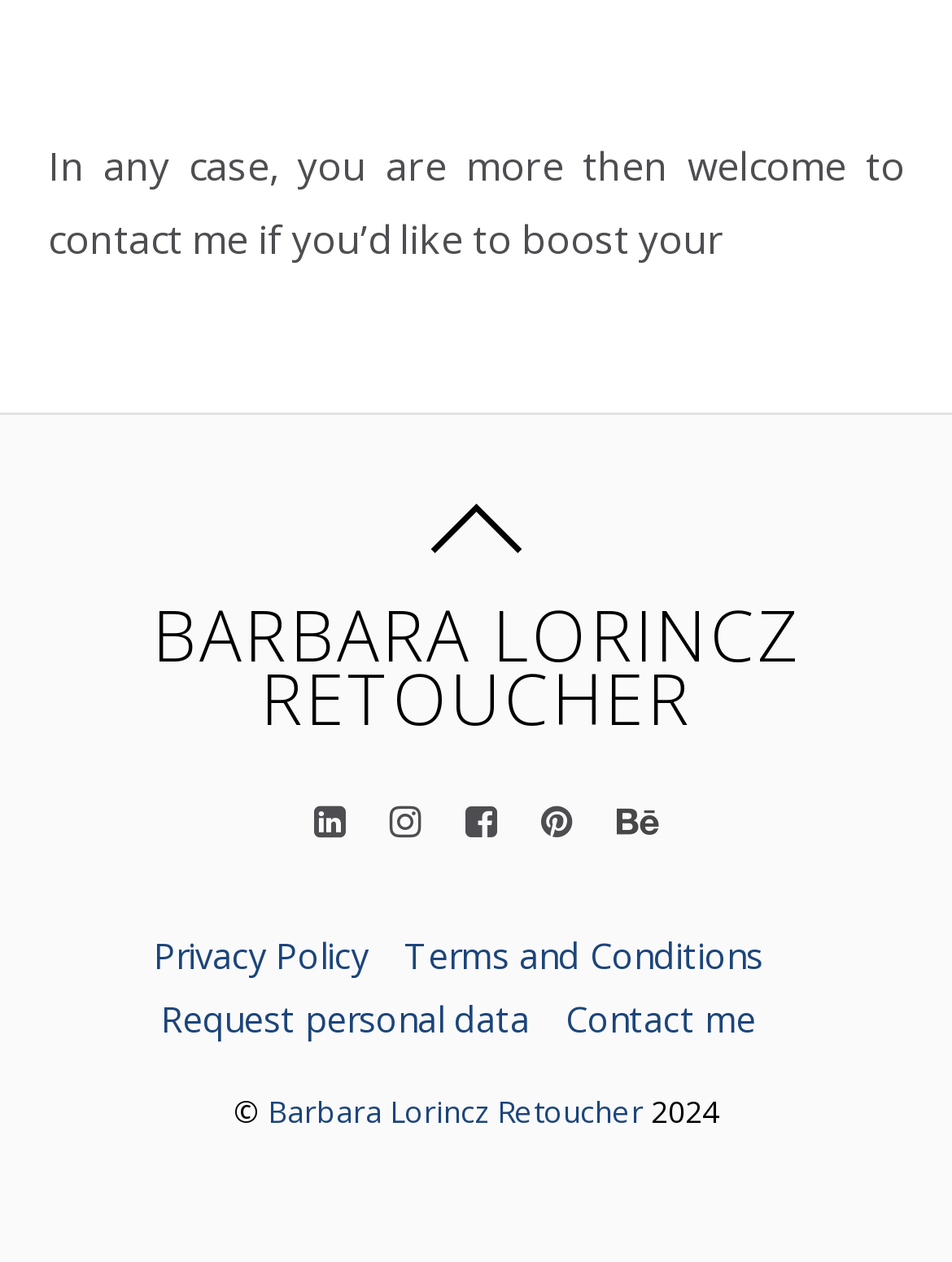Use a single word or phrase to answer the question: 
What are the social media icons present?

Five icons